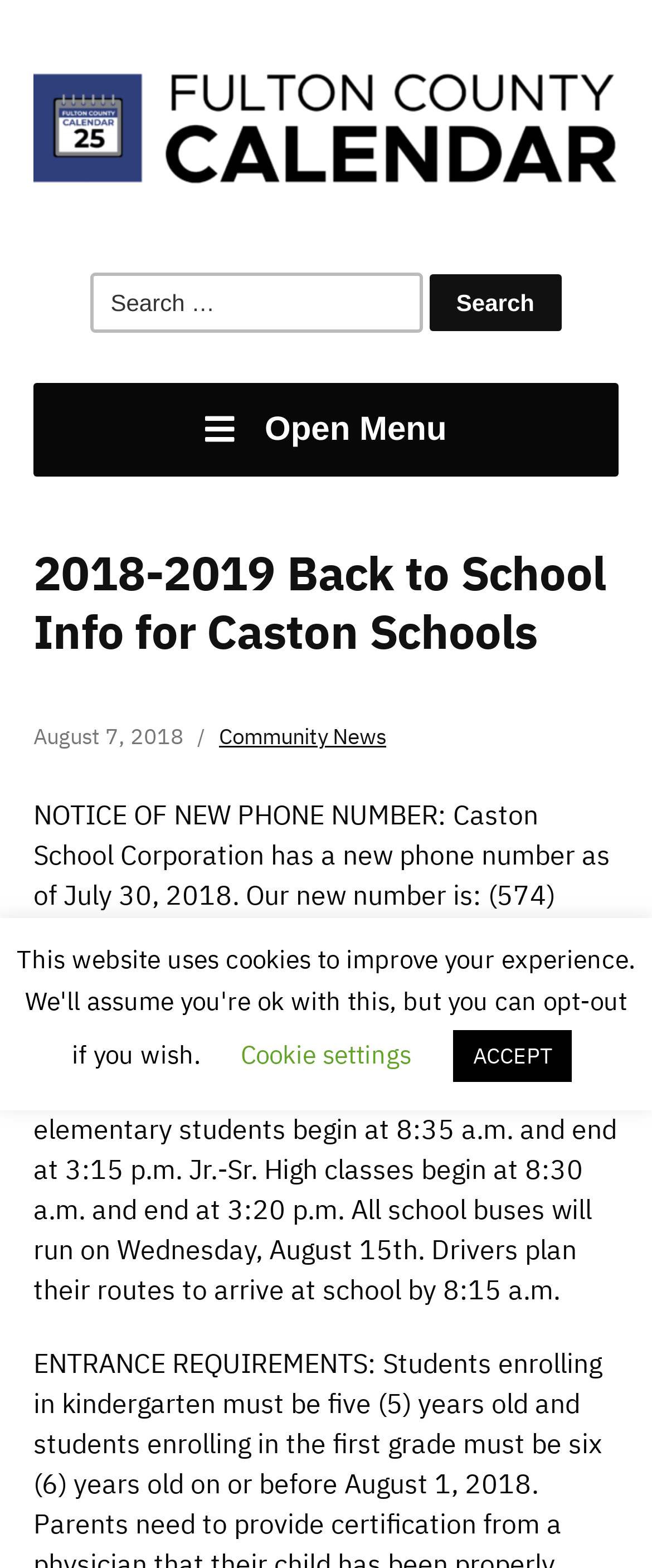Please find and generate the text of the main heading on the webpage.

2018-2019 Back to School Info for Caston Schools